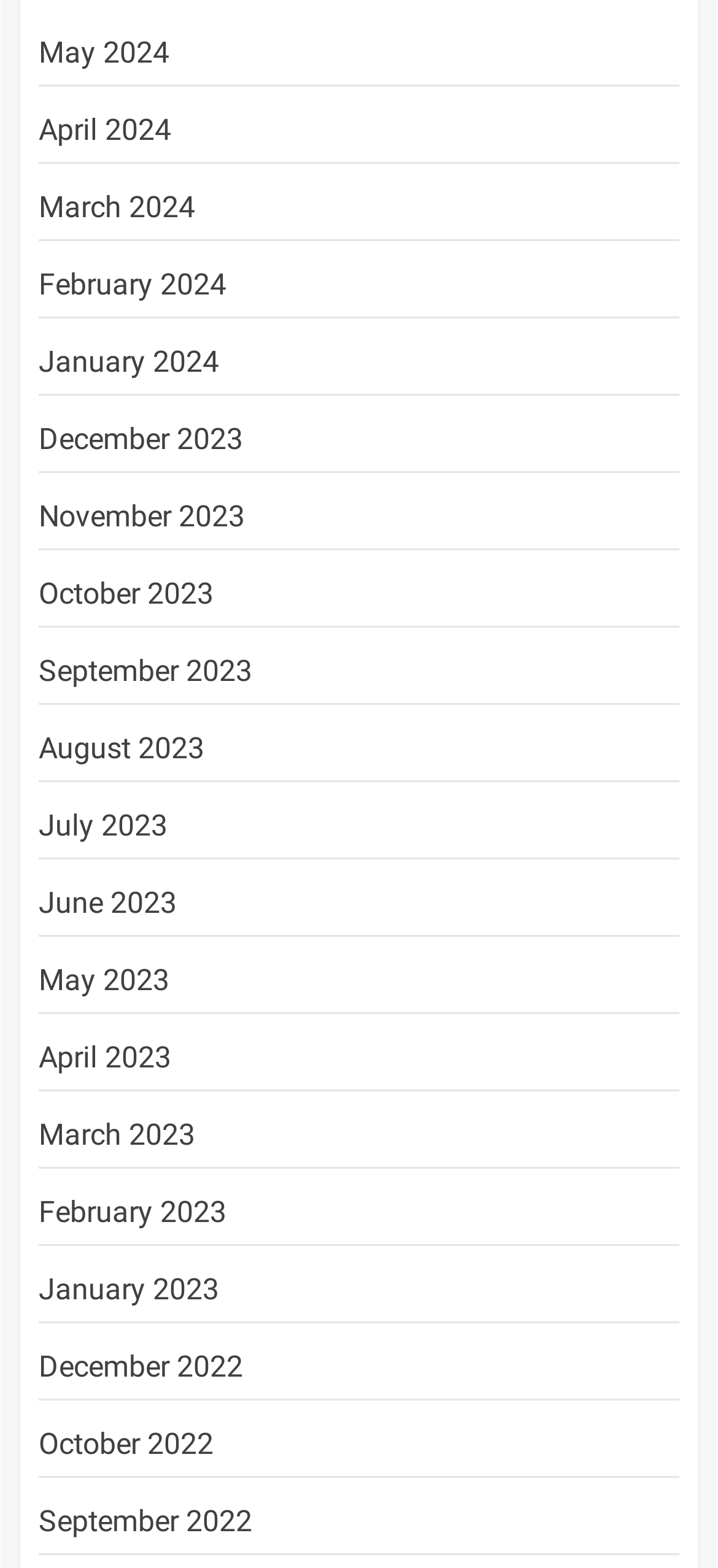Locate the bounding box coordinates of the area to click to fulfill this instruction: "browse September 2023". The bounding box should be presented as four float numbers between 0 and 1, in the order [left, top, right, bottom].

[0.054, 0.417, 0.351, 0.439]